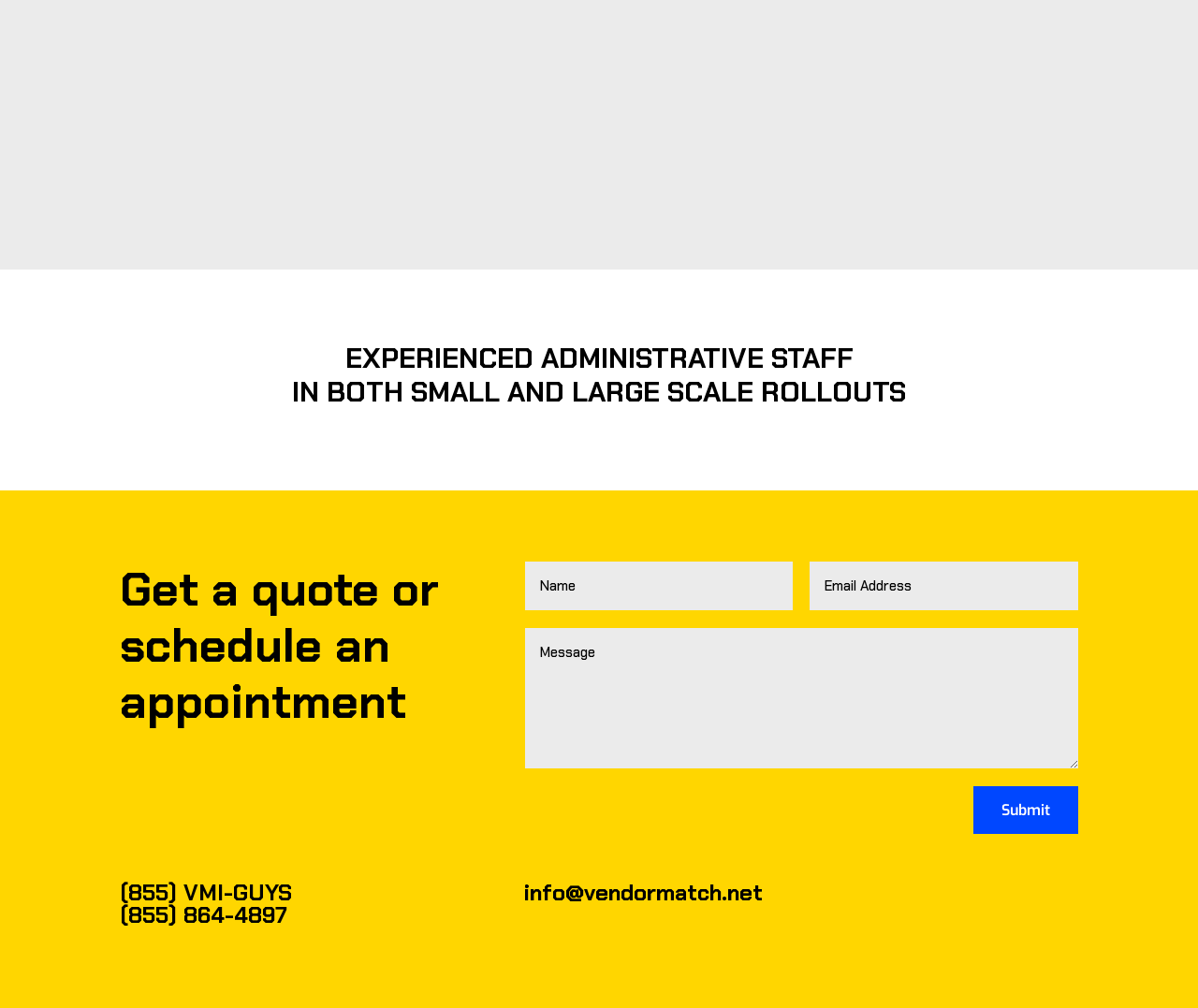Please predict the bounding box coordinates (top-left x, top-left y, bottom-right x, bottom-right y) for the UI element in the screenshot that fits the description: info@vendormatch.net

[0.438, 0.871, 0.637, 0.9]